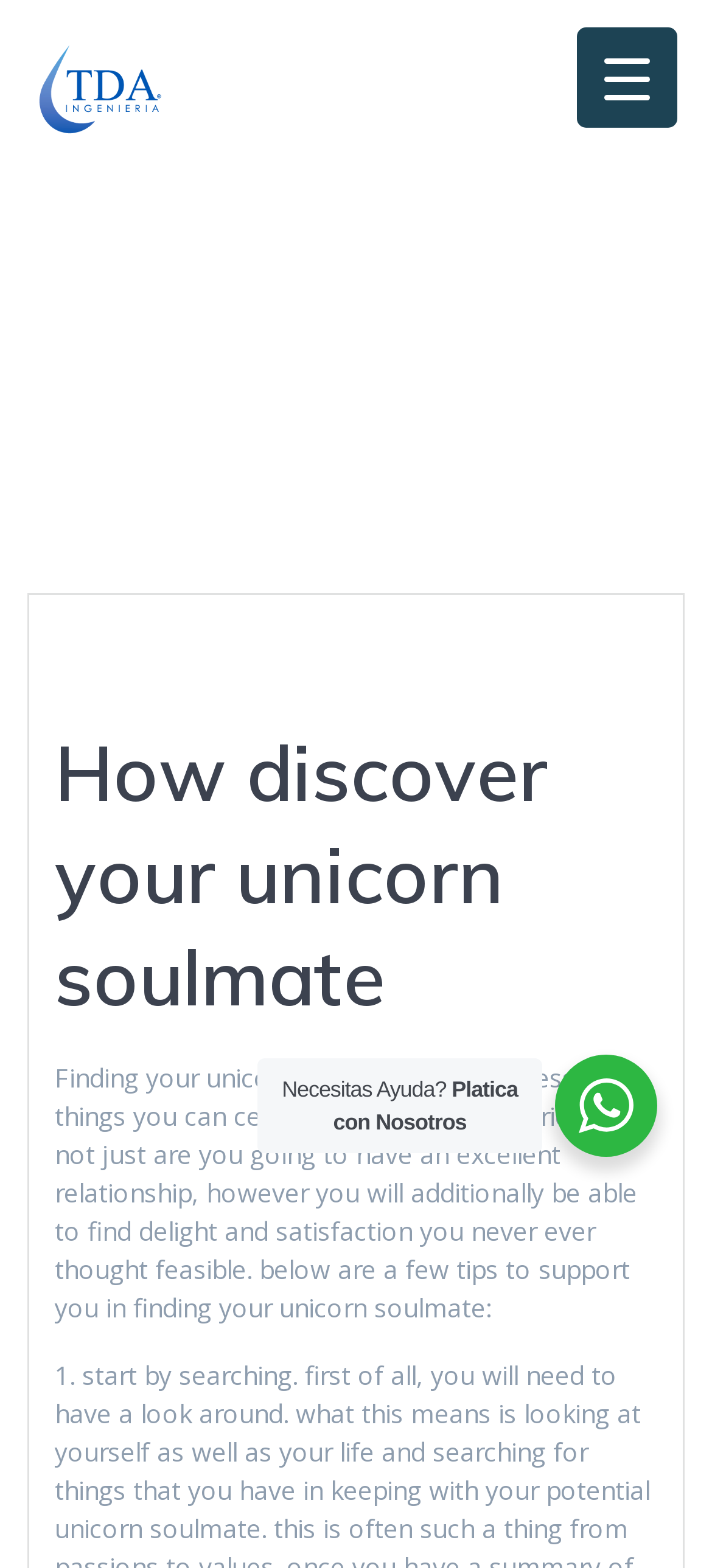What is the relationship between the two headings?
Look at the image and construct a detailed response to the question.

The two headings 'How discover your unicorn soulmate' appear to be discussing the same topic, with the second heading likely being a subheading or a continuation of the first heading. The similar wording and proximity of the two headings suggest that they are related and discussing the same idea.